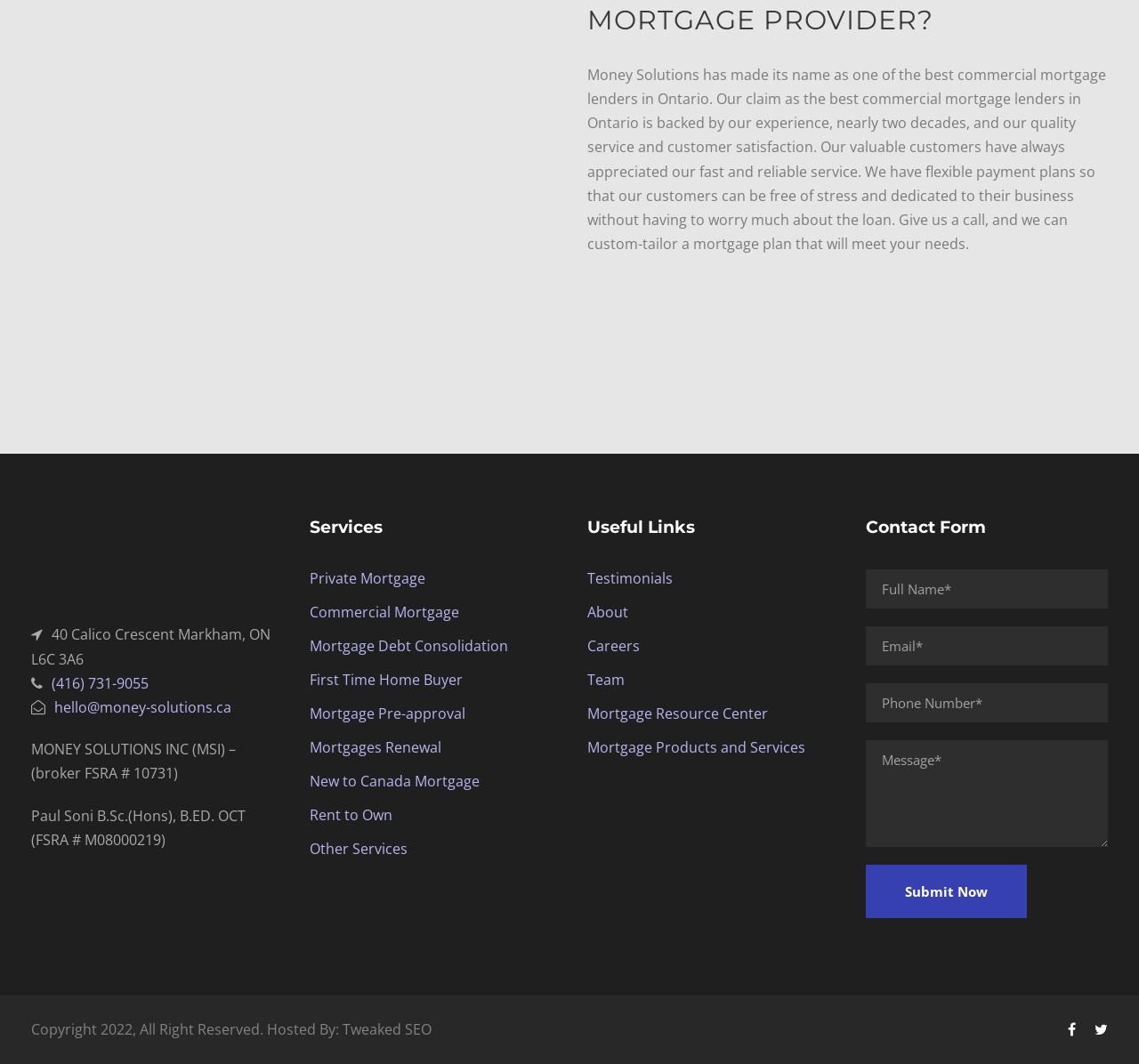Provide the bounding box coordinates for the UI element described in this sentence: "Mortgage Debt Consolidation". The coordinates should be four float values between 0 and 1, i.e., [left, top, right, bottom].

[0.271, 0.597, 0.446, 0.616]